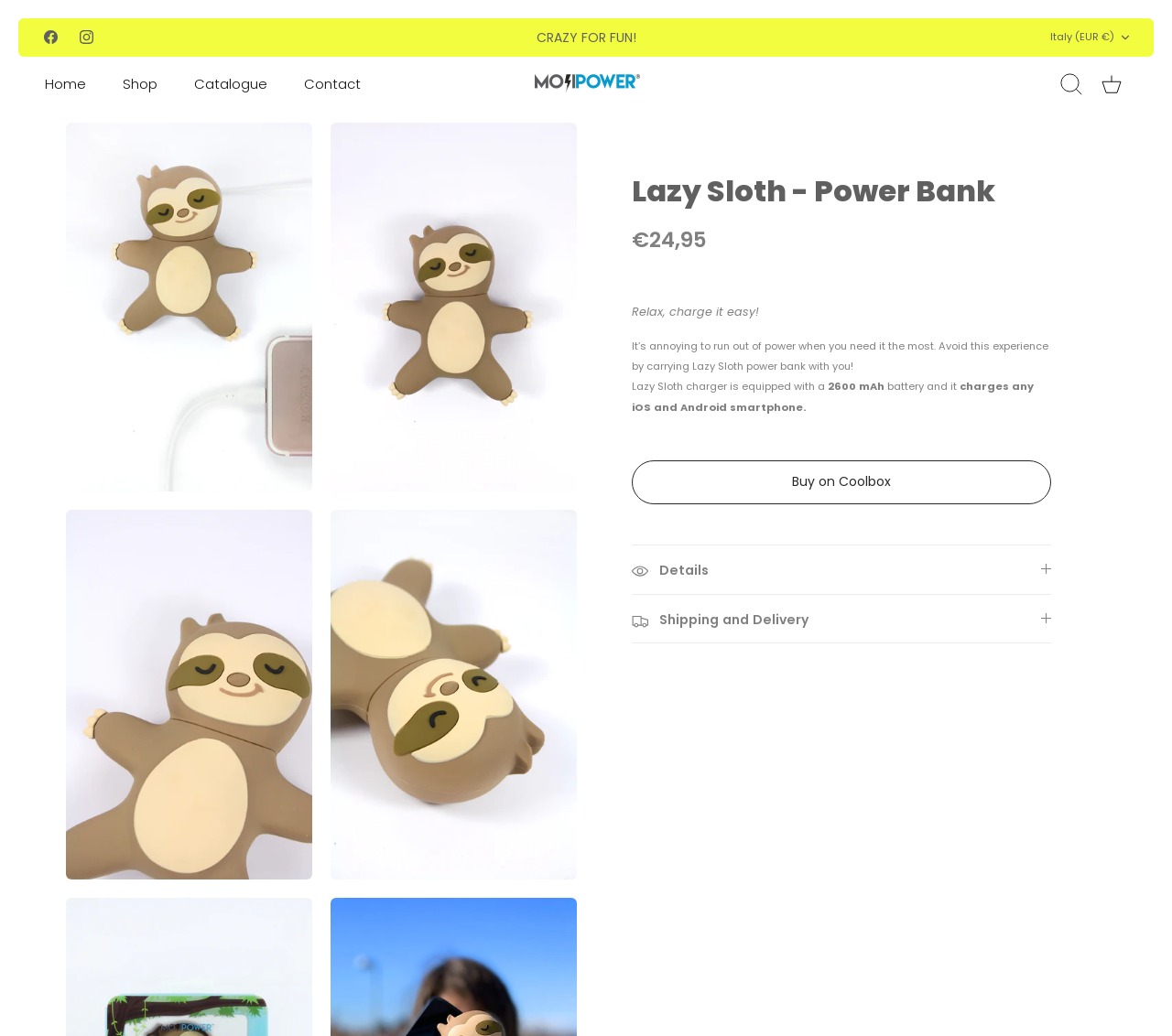Where can I buy the power bank?
Please respond to the question with a detailed and well-explained answer.

I found the answer by looking at the link element with the text 'Buy on Coolbox' which suggests that the power bank can be purchased on Coolbox.